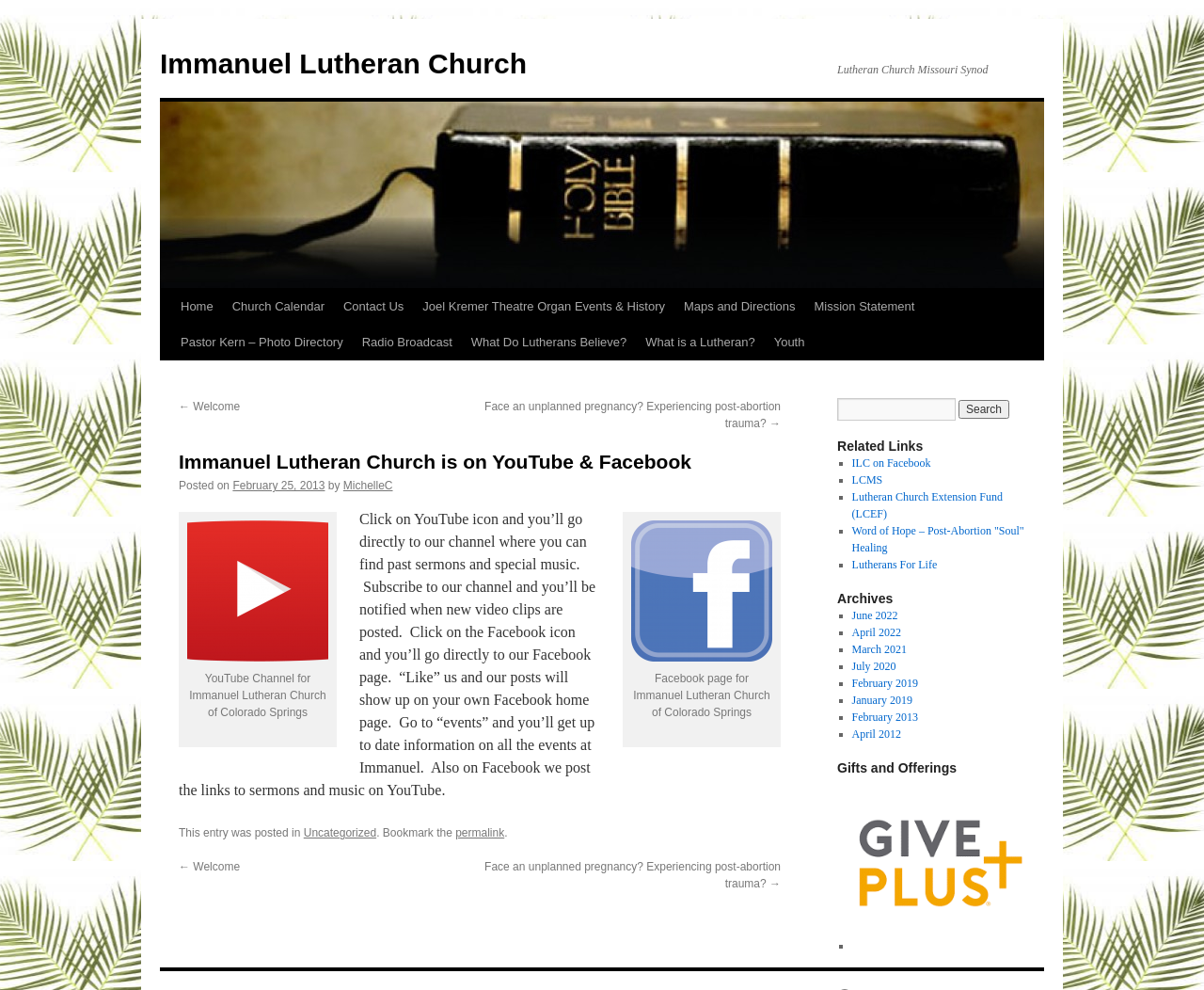For the following element description, predict the bounding box coordinates in the format (top-left x, top-left y, bottom-right x, bottom-right y). All values should be floating point numbers between 0 and 1. Description: 1471

None